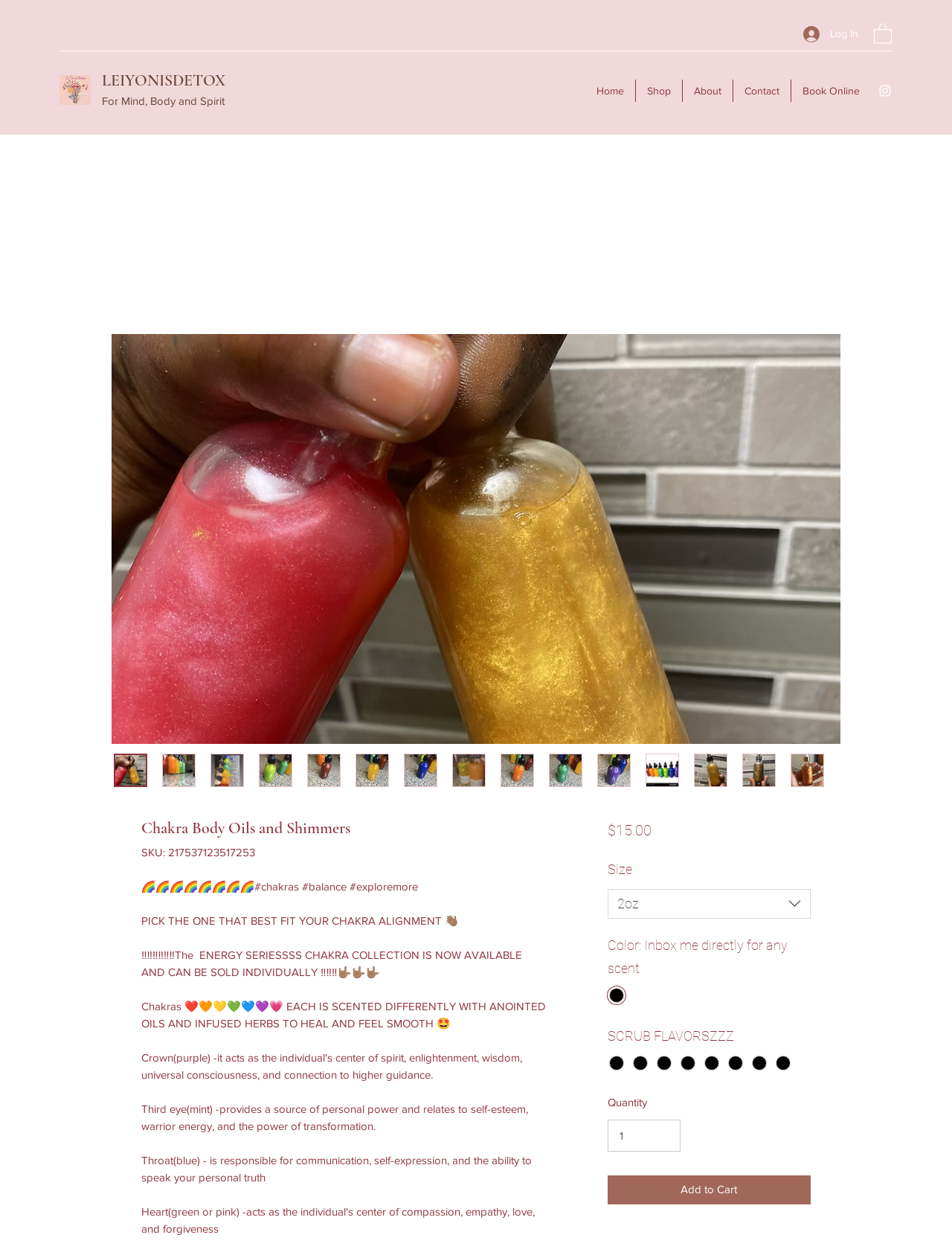Respond to the question below with a single word or phrase:
What is the name of the website?

LEIYONISDETOX